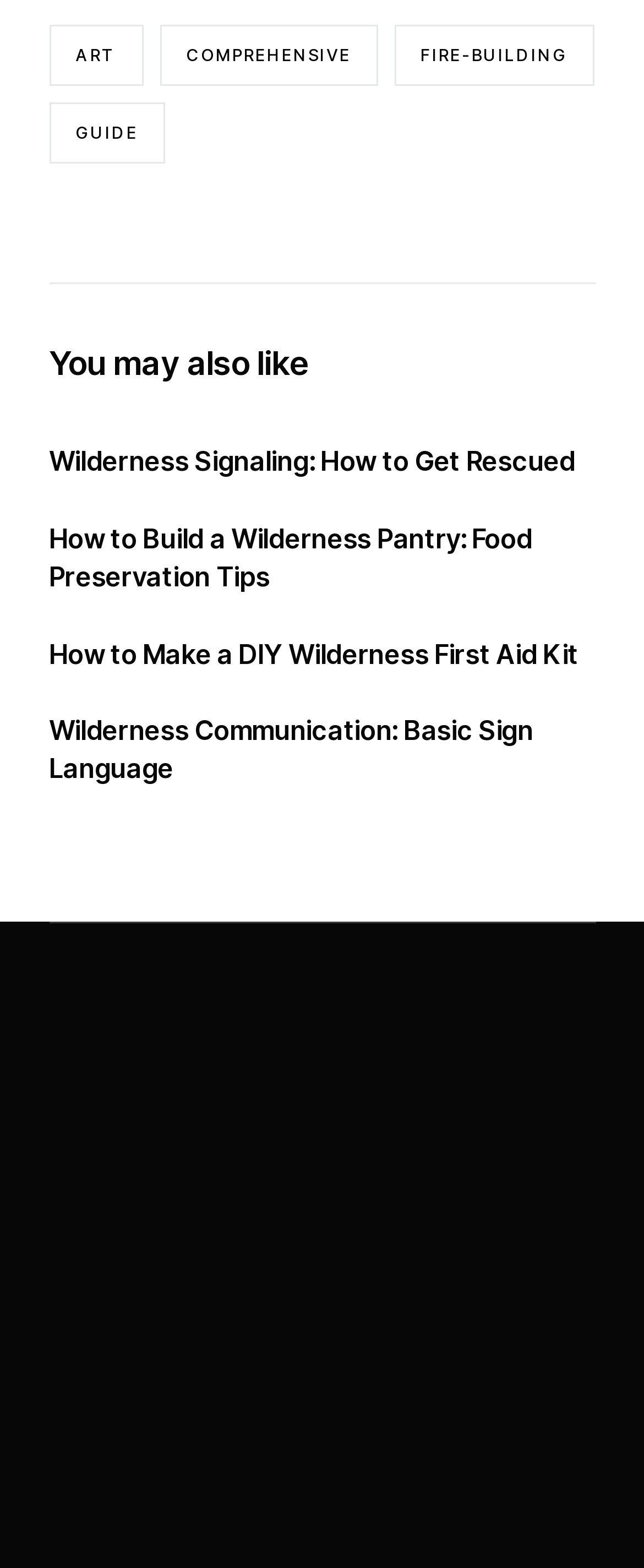What is the name of the website or organization mentioned in the footer?
Look at the image and respond with a one-word or short phrase answer.

Off the Beaten Grid